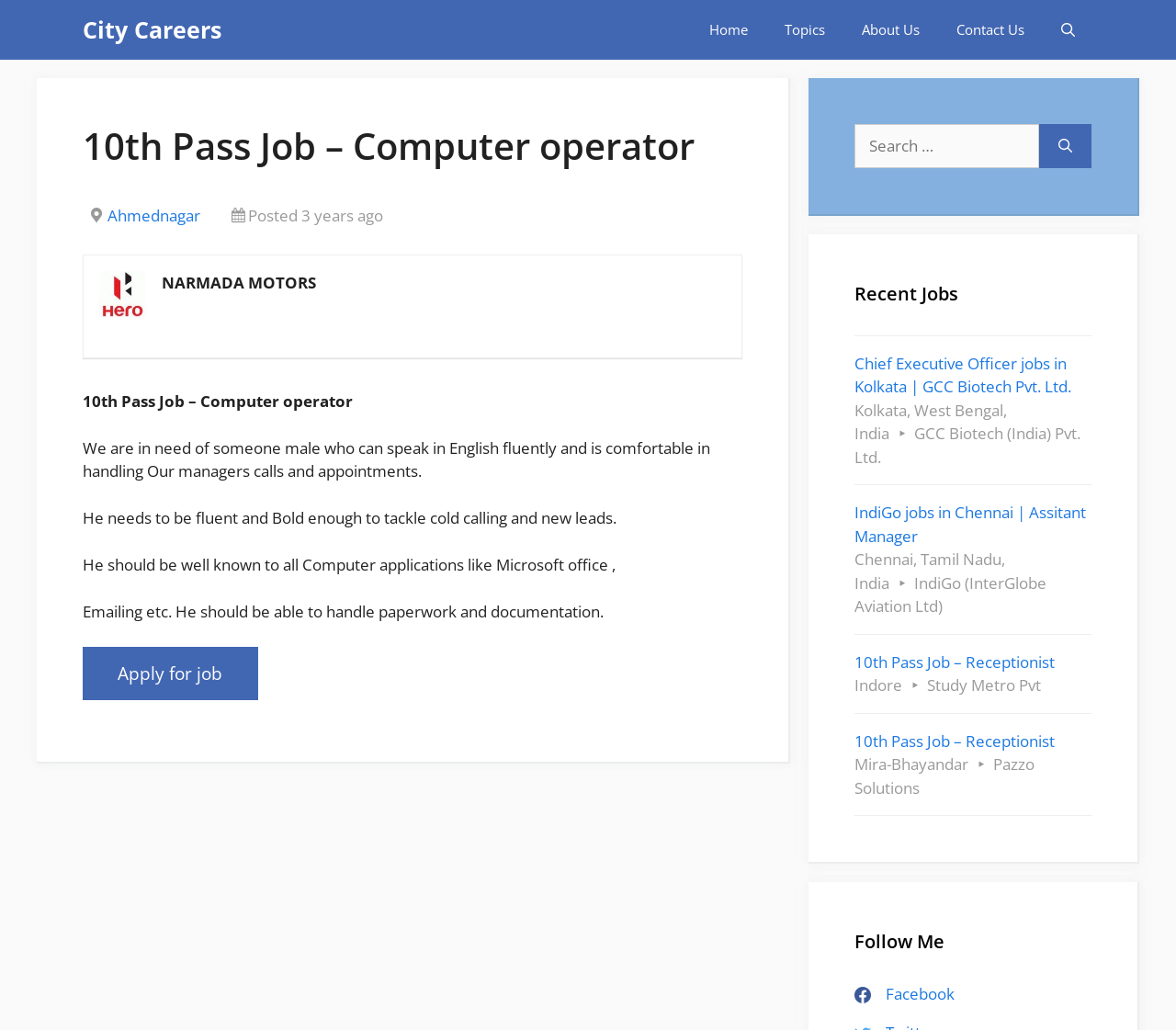Please determine the bounding box coordinates of the section I need to click to accomplish this instruction: "Click on the 'City Careers' link".

[0.07, 0.0, 0.188, 0.058]